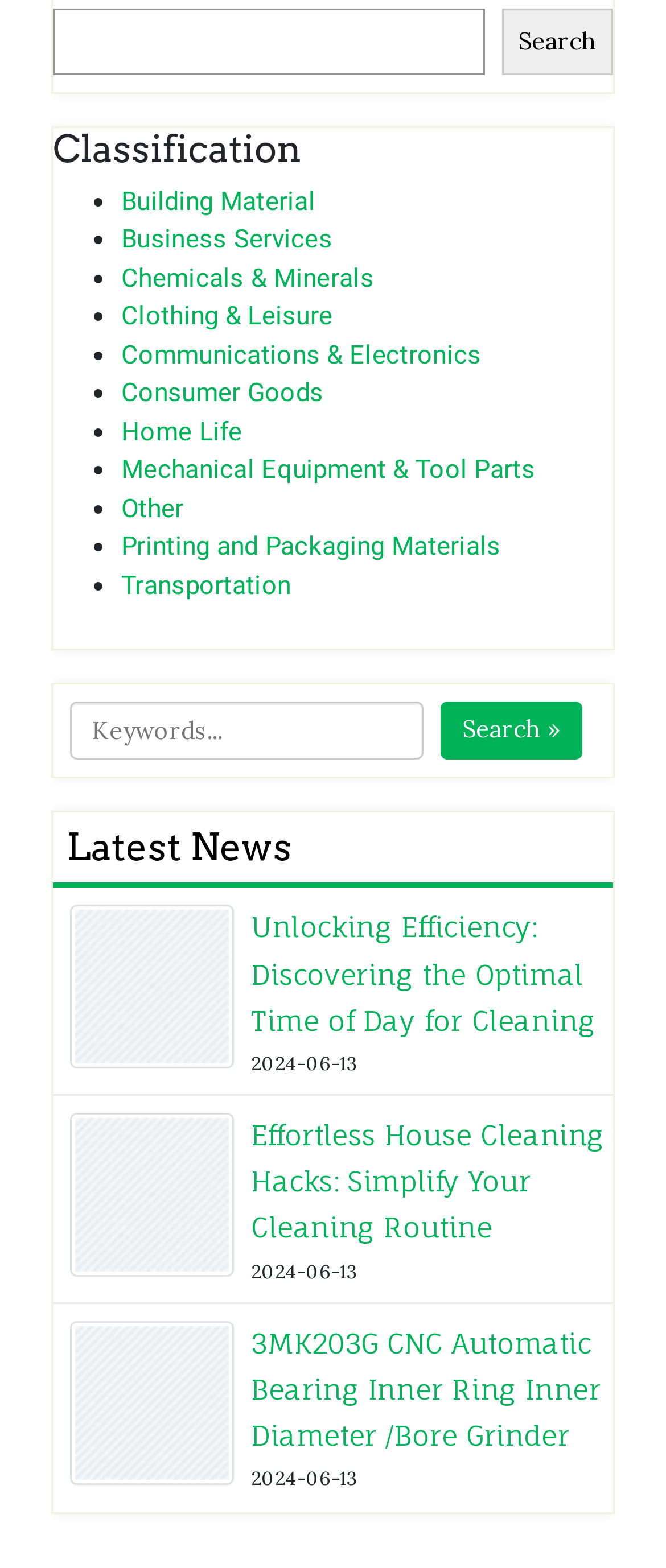Please find the bounding box coordinates of the clickable region needed to complete the following instruction: "Click on Building Material". The bounding box coordinates must consist of four float numbers between 0 and 1, i.e., [left, top, right, bottom].

[0.182, 0.119, 0.474, 0.138]